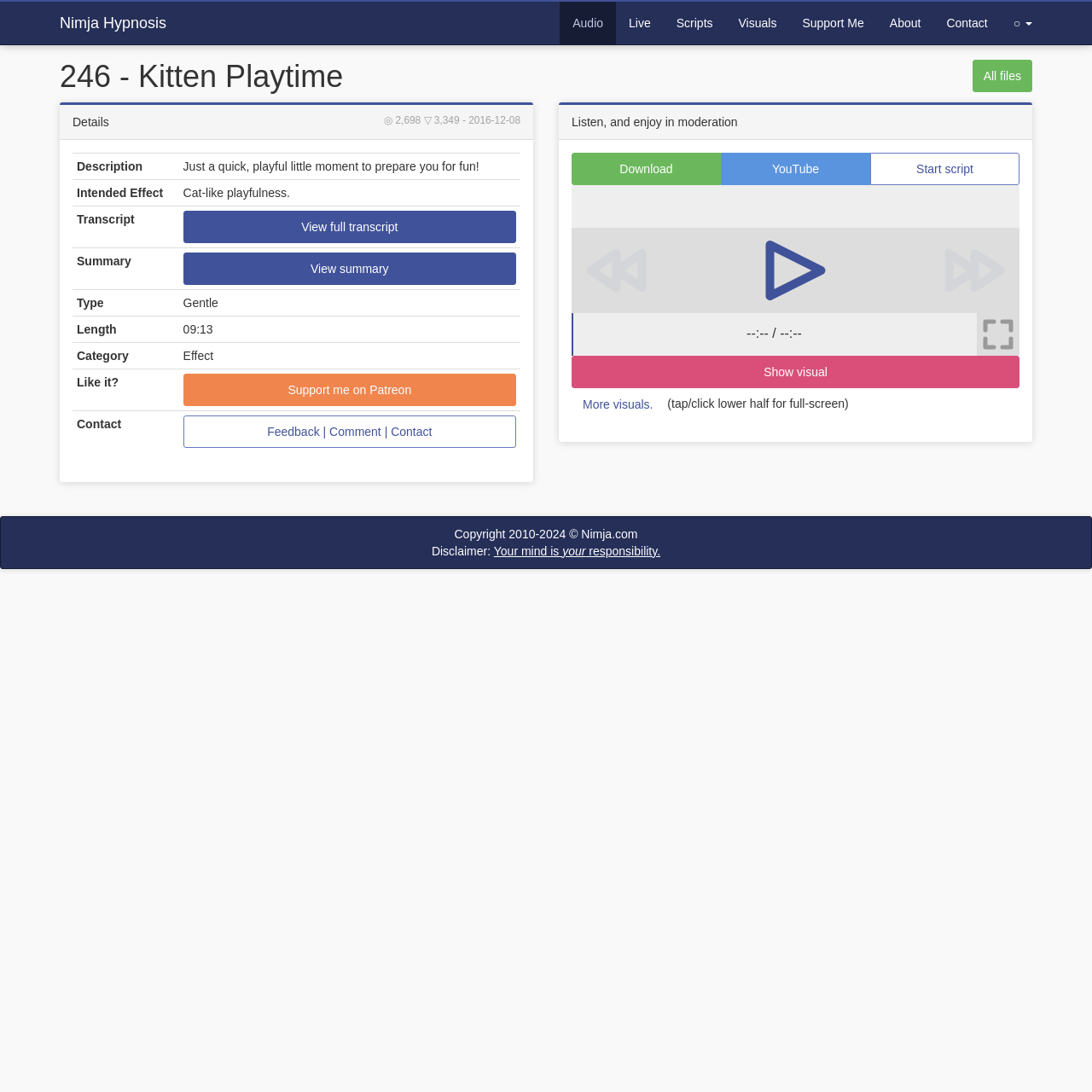Deliver a detailed narrative of the webpage's visual and textual elements.

This webpage appears to be a media player page for a hypnosis audio file titled "246 - Kitten Playtime - Nimja Hypnosis". At the top of the page, there is a navigation menu with links to "Nimja Hypnosis", "Audio", "Live", "Scripts", "Visuals", "Support Me", "About", and "Contact". Below the navigation menu, there is a heading that displays the title of the audio file.

On the left side of the page, there is a table that provides details about the audio file, including its description, intended effect, transcript, summary, type, length, category, and other information. The table has several rows, each with a row header and a grid cell that displays the corresponding information.

To the right of the table, there is a media player control panel with buttons to play, rewind, and fast forward the audio file. There are also links to download the audio file, view it on YouTube, and start a script. Below the media player control panel, there is a static text that displays the audio file's playback time.

At the bottom of the page, there is a copyright notice and a disclaimer that states "Your mind is your responsibility." There is also a link to the website's homepage, Nimja.com.

Throughout the page, there are several images, including icons for the media player controls and a toggle fullscreen button. The page also has several links to other pages, including a link to support the creator on Patreon and a link to view full transcript and summary.